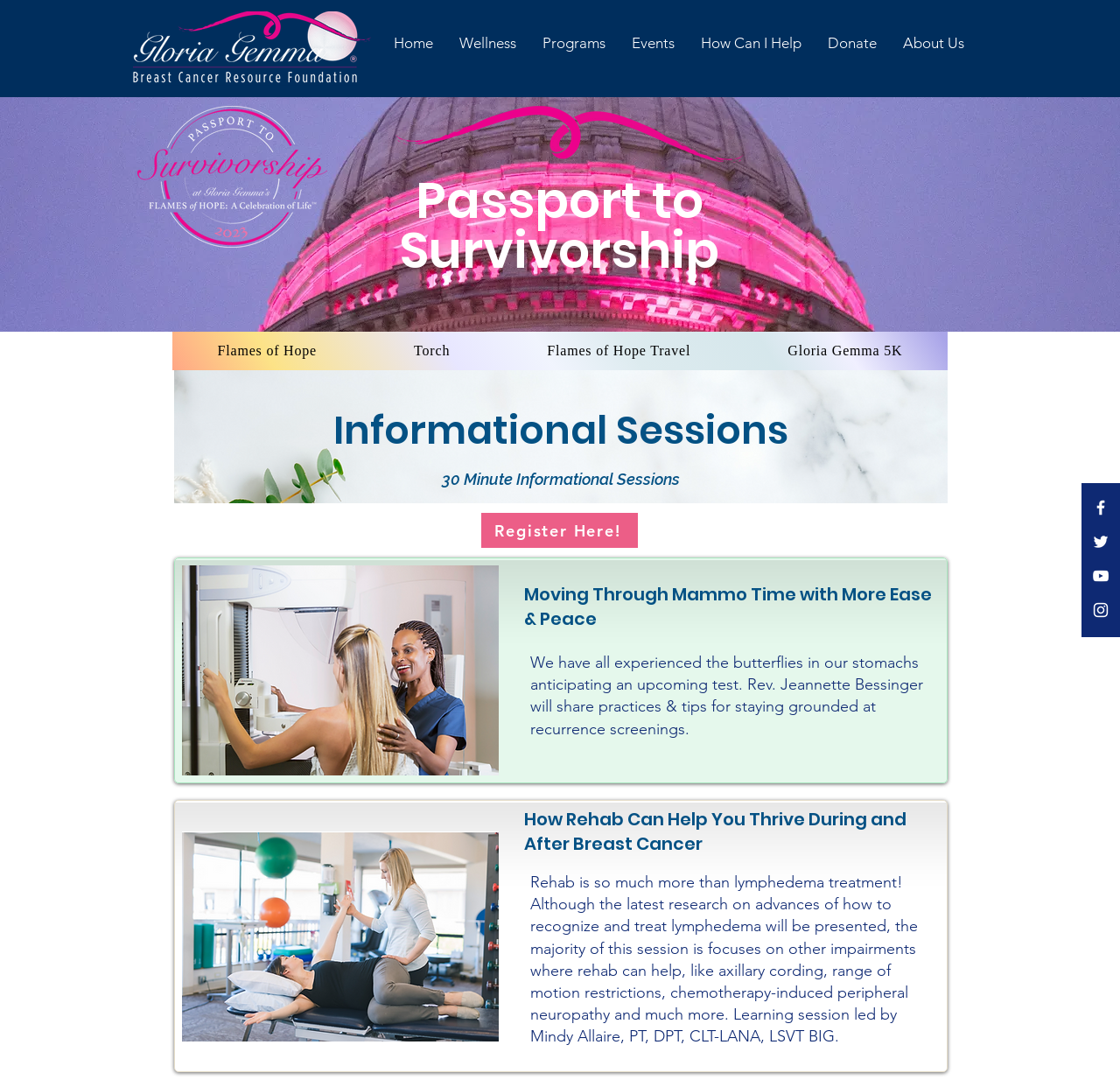Highlight the bounding box coordinates of the element you need to click to perform the following instruction: "Click the Donate link."

[0.727, 0.022, 0.794, 0.058]